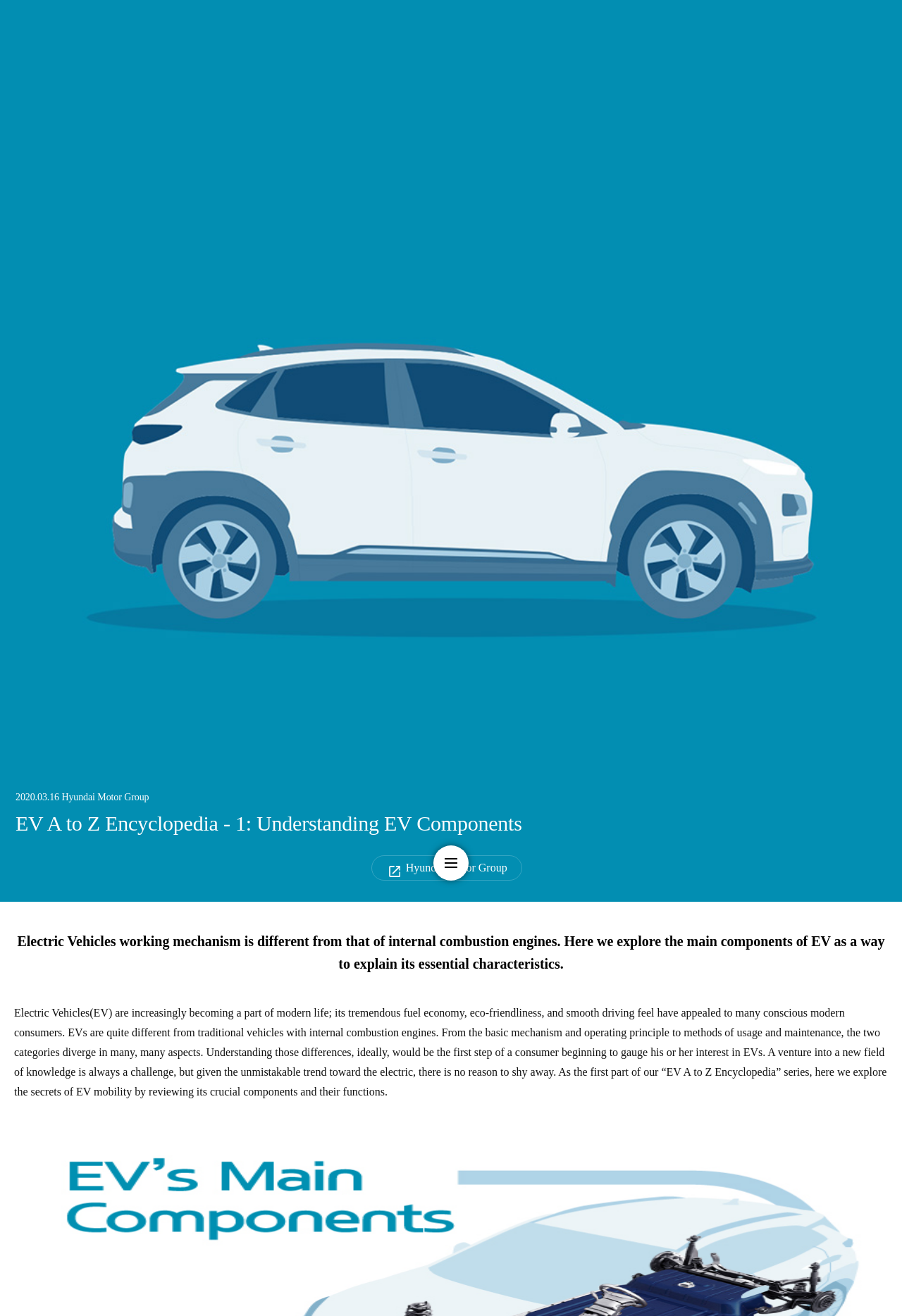Reply to the question with a single word or phrase:
What is the date of the Hyundai Motor Group story?

2020.03.16